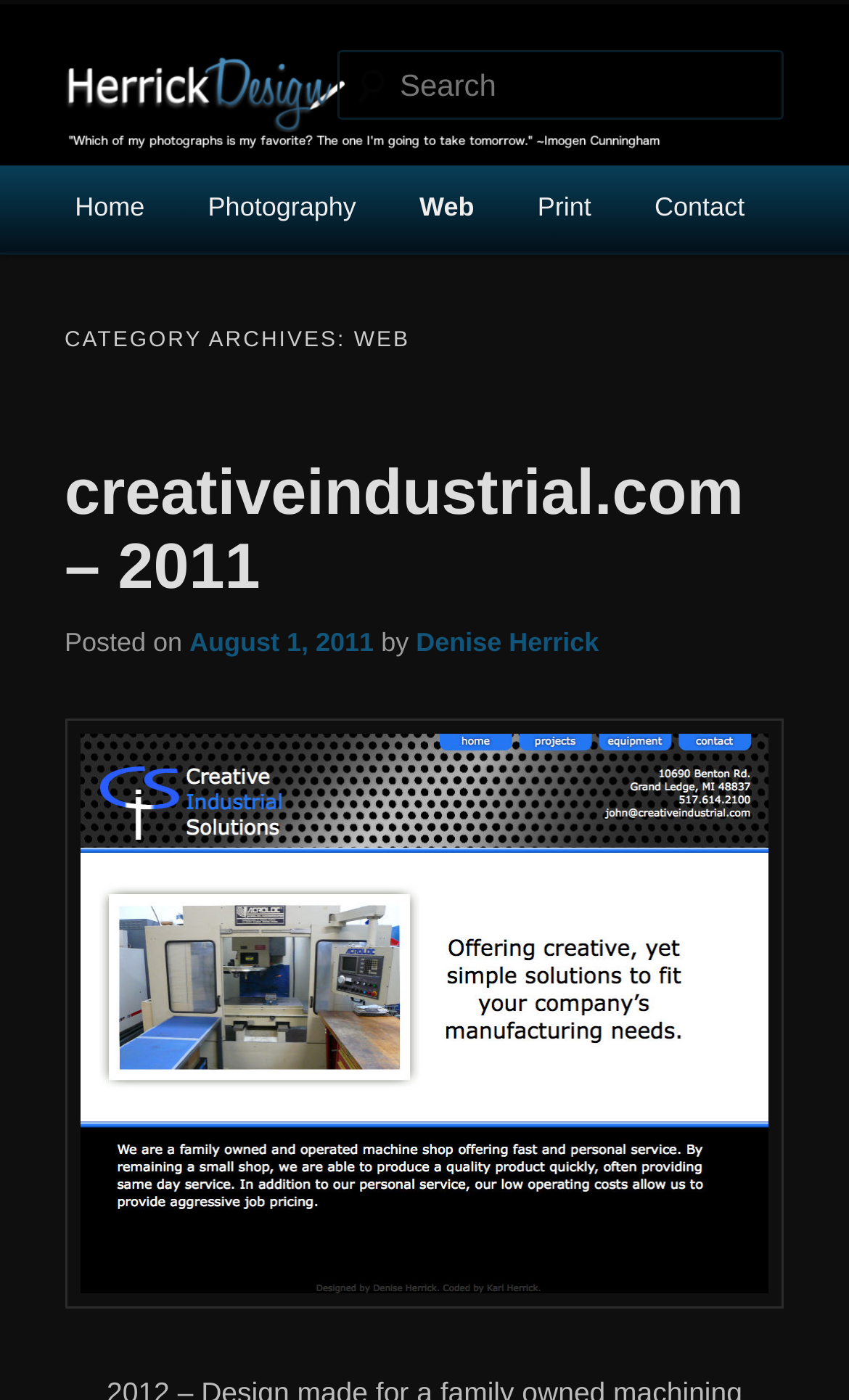Detail the various sections and features of the webpage.

The webpage is titled "Herrick Design" and features a heading with a quote from Imogen Cunningham at the top. Below the quote, there is a horizontal navigation menu with links to "Home", "Photography", "Web", "Print", and "Contact". 

To the right of the navigation menu, there is a search box labeled "Search". 

The main content of the page is divided into sections, with a heading "CATEGORY ARCHIVES: WEB" at the top. Below this heading, there is a subheading "creativeindustrial.com – 2011" followed by a link to the same title. The post is dated "August 1, 2011" and is attributed to "Denise Herrick". 

The post features an image, likely related to the "creativeindustrial.com – 2011" project, which takes up most of the page's width.